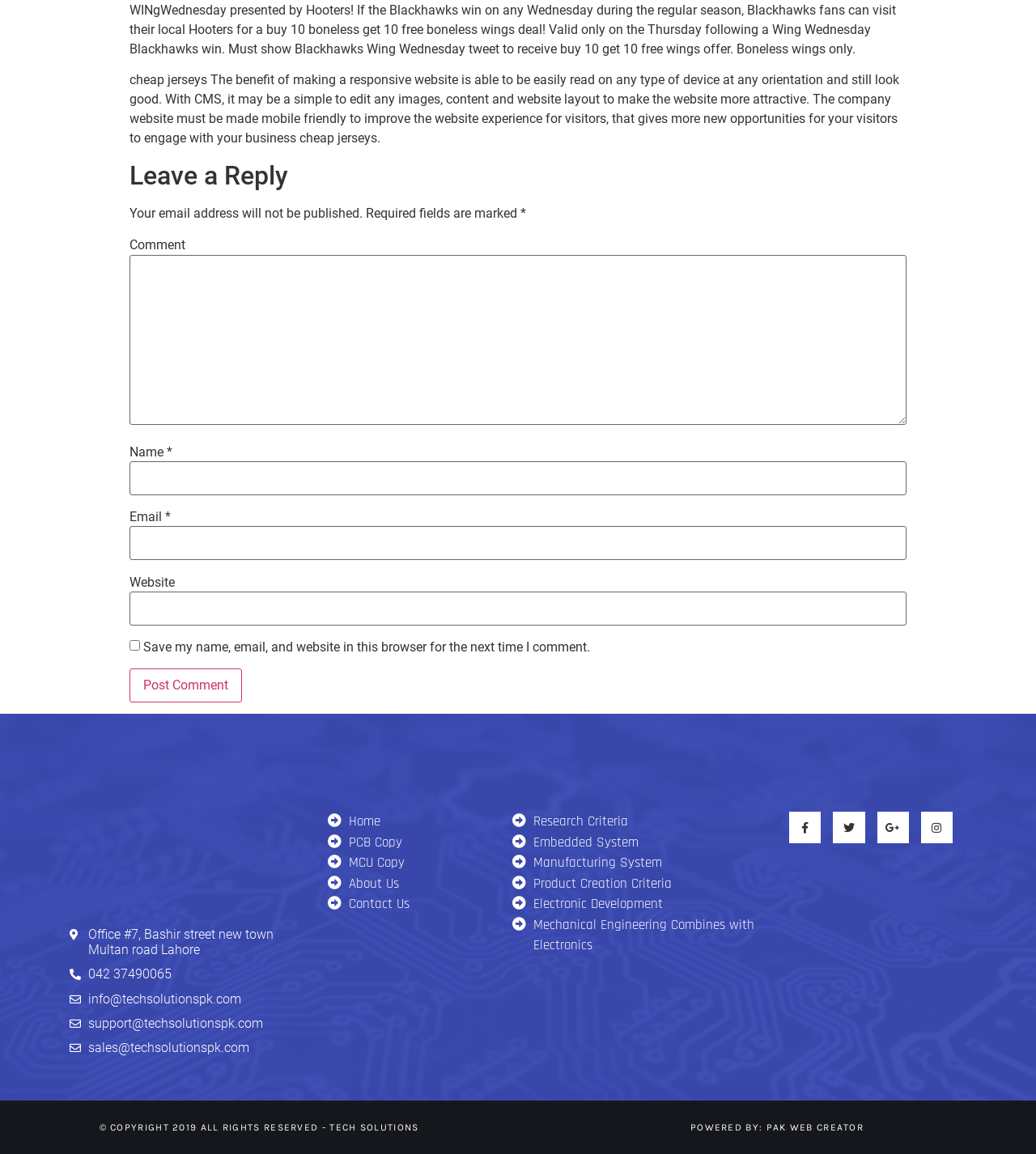Identify the bounding box coordinates for the element that needs to be clicked to fulfill this instruction: "Contact Us". Provide the coordinates in the format of four float numbers between 0 and 1: [left, top, right, bottom].

[0.317, 0.775, 0.47, 0.793]